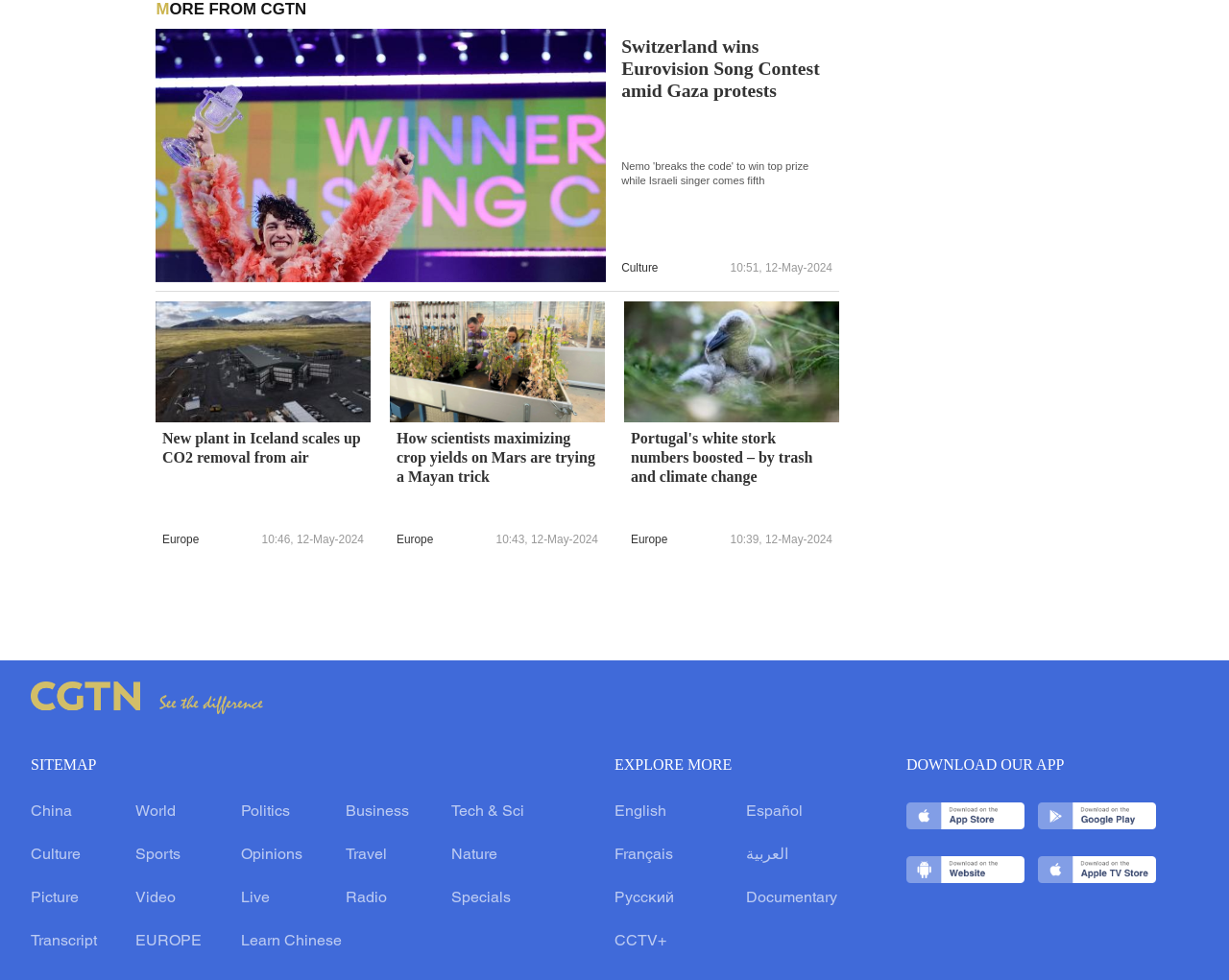Please identify the bounding box coordinates of the area that needs to be clicked to follow this instruction: "Click on the link to explore Europe news".

[0.132, 0.544, 0.162, 0.558]